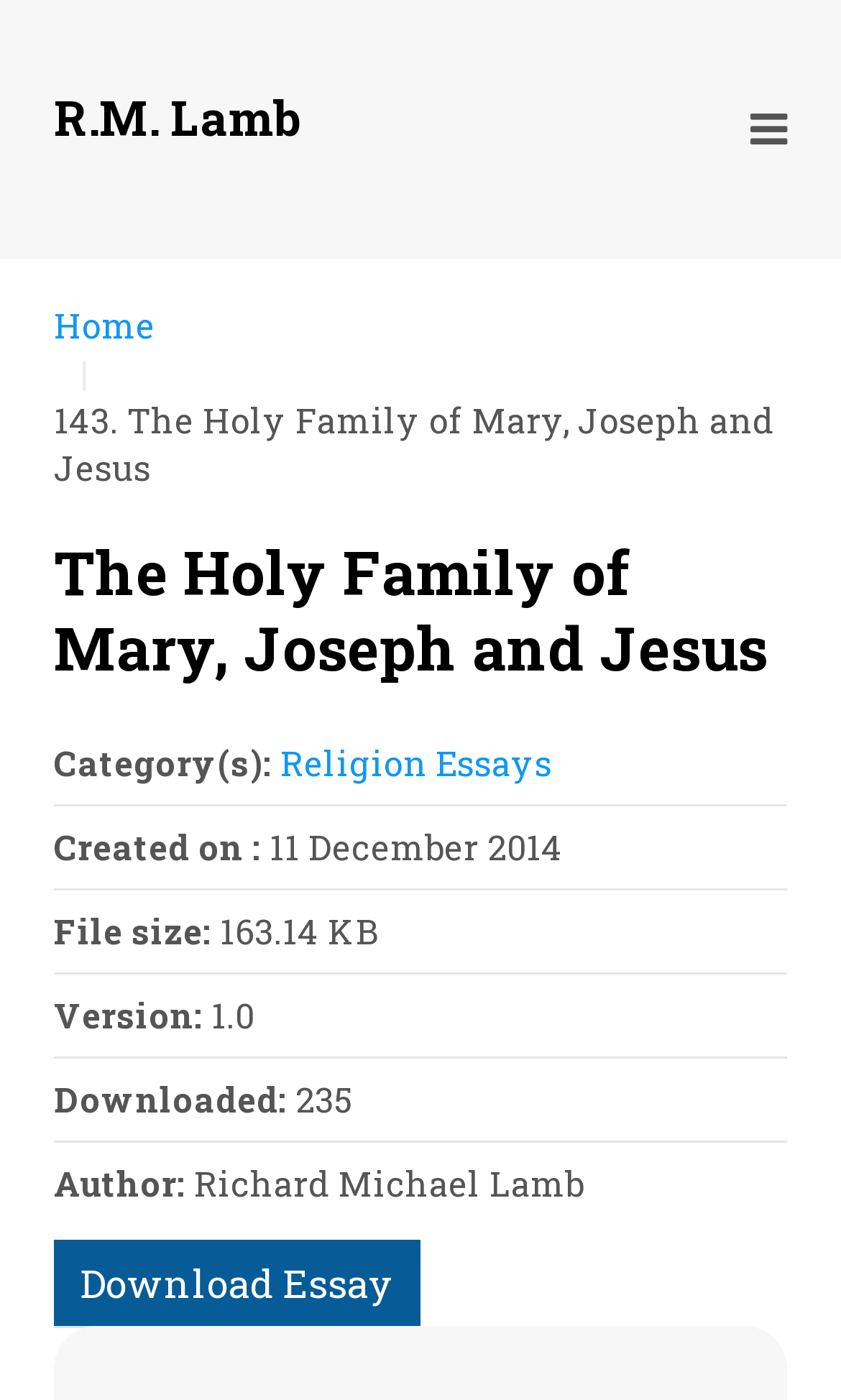What is the file size of the essay?
Answer the question with a single word or phrase, referring to the image.

163.14 KB